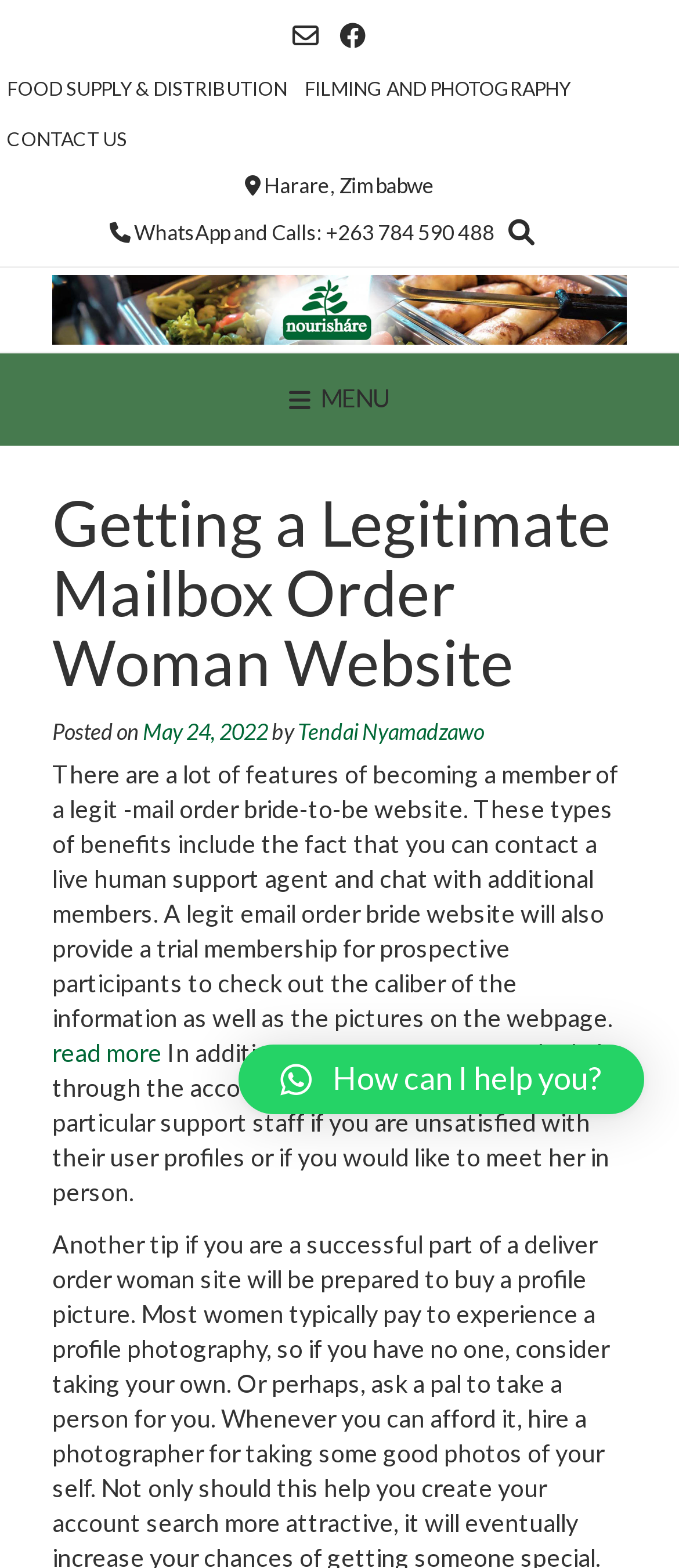What is the date of the post?
Can you provide an in-depth and detailed response to the question?

I found the date of the post by looking at the link element that says 'May 24, 2022' which is located below the heading of the post.